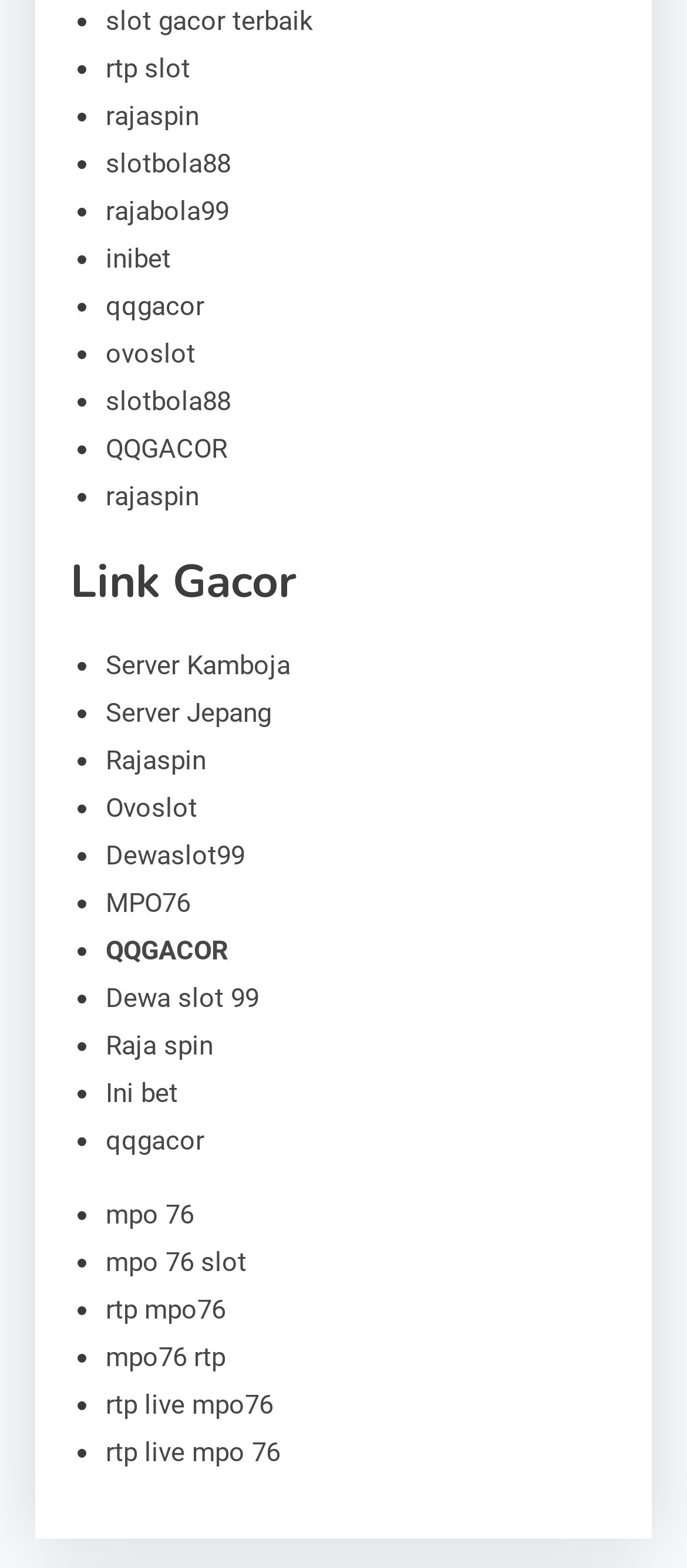Respond to the question below with a single word or phrase: How many links have the text 'QQGACOR'?

2